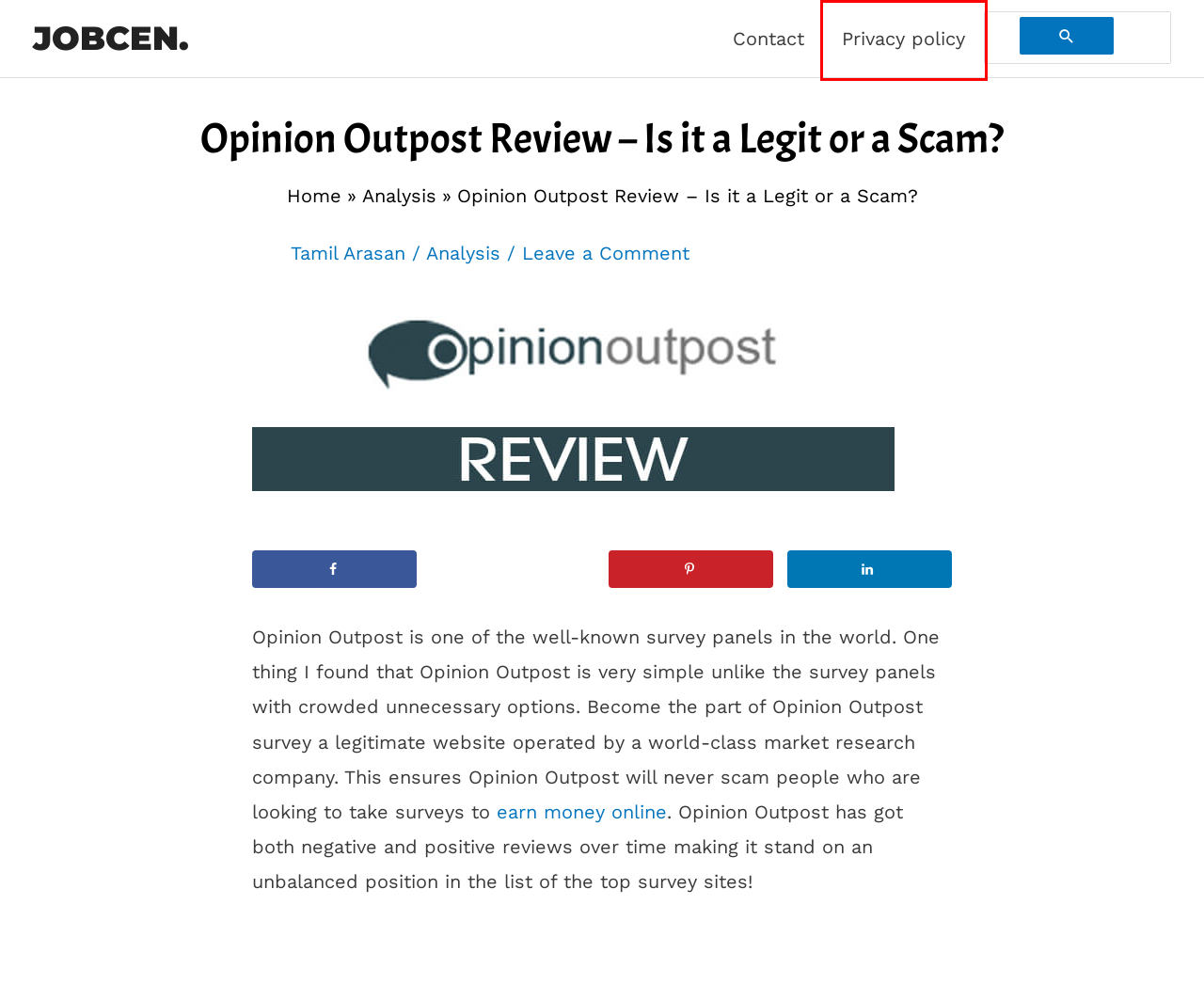After examining the screenshot of a webpage with a red bounding box, choose the most accurate webpage description that corresponds to the new page after clicking the element inside the red box. Here are the candidates:
A. Jobcen. - Enjoy the financial freedom by learning how to earn and save money online on Jobcena.
B. Analysis Archives - Jobcen.
C. Privacy policy - Jobcen.
D. Tamil Arasan, Author at Jobcen.
E. Toluna Review - Is the Quick Survey rewards app Legitimate or a Scam?
F. How to earn money using mobile phone without investment
G. Contact - Jobcen.
H. Online jobs from home without investment to earn money - Jobcen.

C